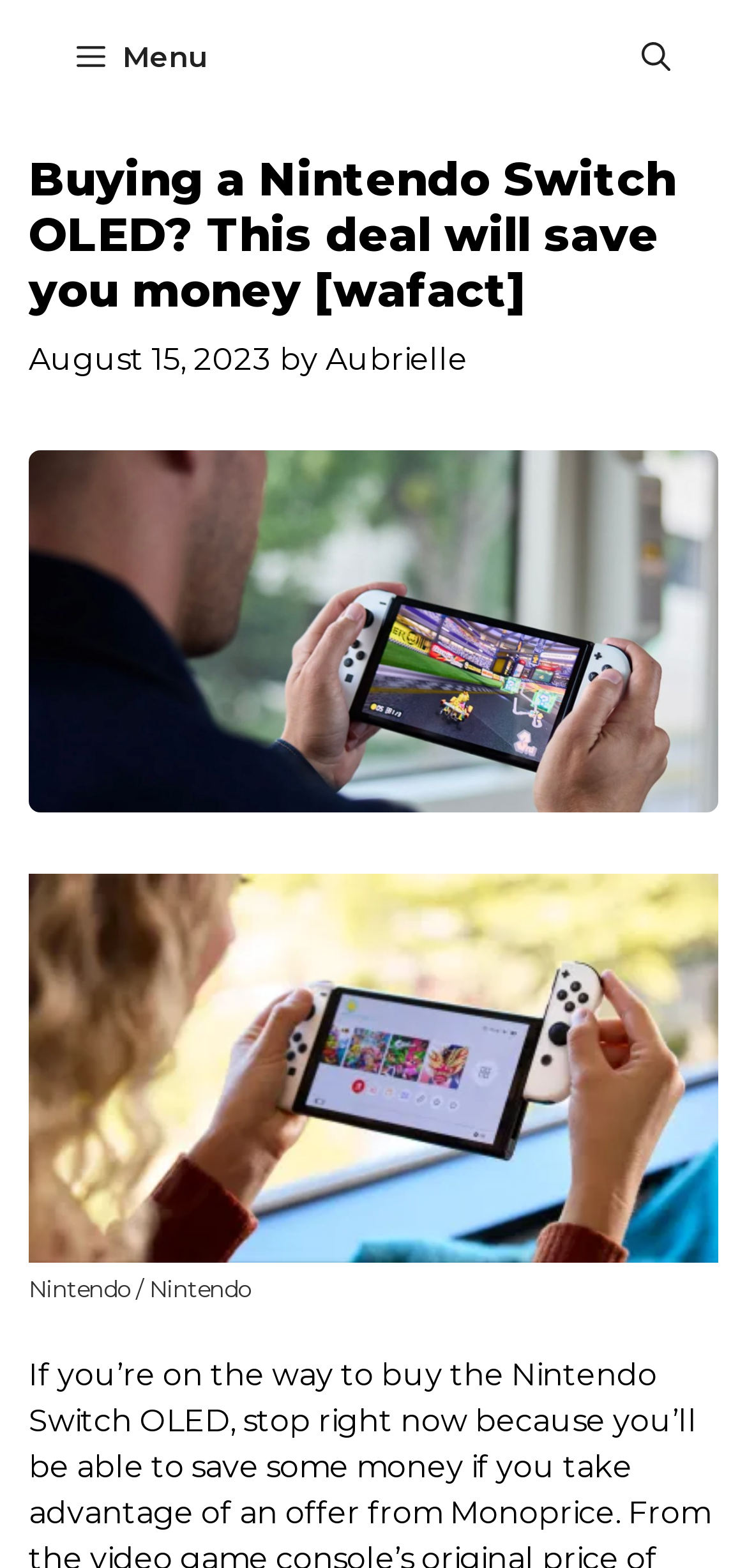What is the main title displayed on this webpage?

Buying a Nintendo Switch OLED? This deal will save you money [wafact]